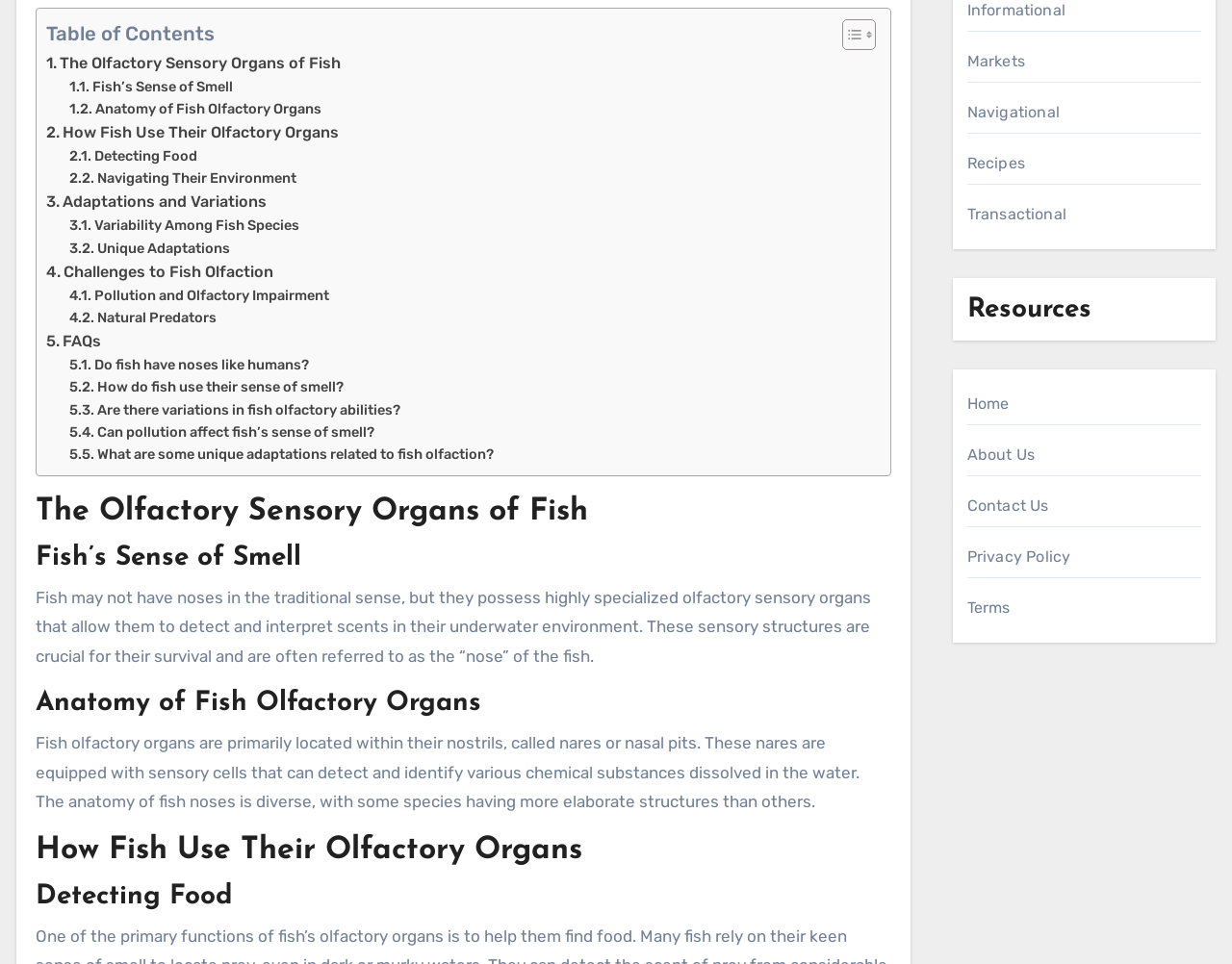Locate the bounding box coordinates of the element that should be clicked to execute the following instruction: "Go to Home page".

[0.785, 0.409, 0.819, 0.428]